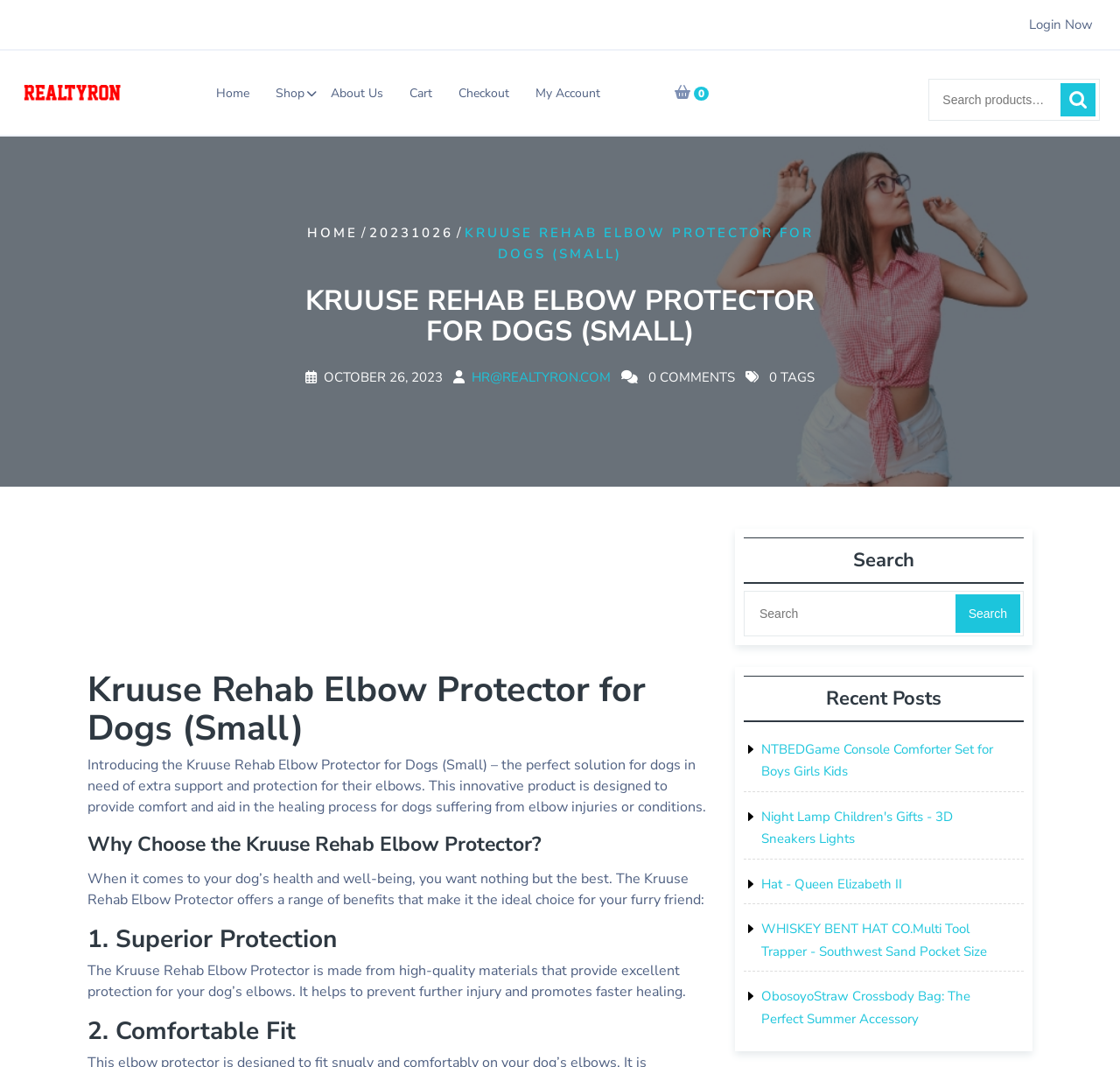Specify the bounding box coordinates of the area to click in order to execute this command: 'Read about the Kruuse Rehab Elbow Protector'. The coordinates should consist of four float numbers ranging from 0 to 1, and should be formatted as [left, top, right, bottom].

[0.078, 0.628, 0.633, 0.701]